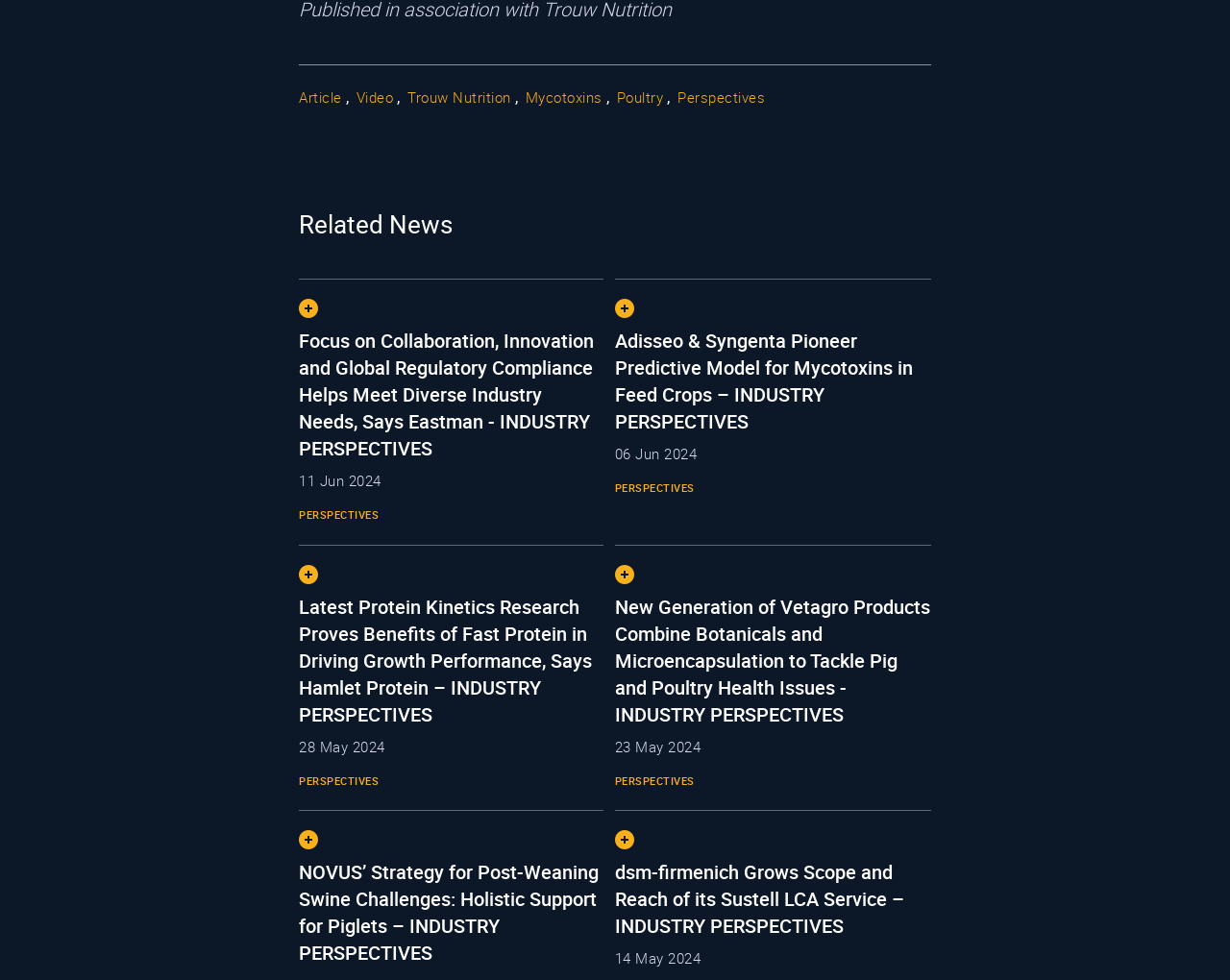What is the topic of the article with the latest date?
Please respond to the question with as much detail as possible.

By examining the StaticText elements, I found that the latest date is '11 Jun 2024', which corresponds to the article with the title ' Focus on Collaboration, Innovation and Global Regulatory Compliance Helps Meet Diverse Industry Needs, Says Eastman - INDUSTRY PERSPECTIVES'.